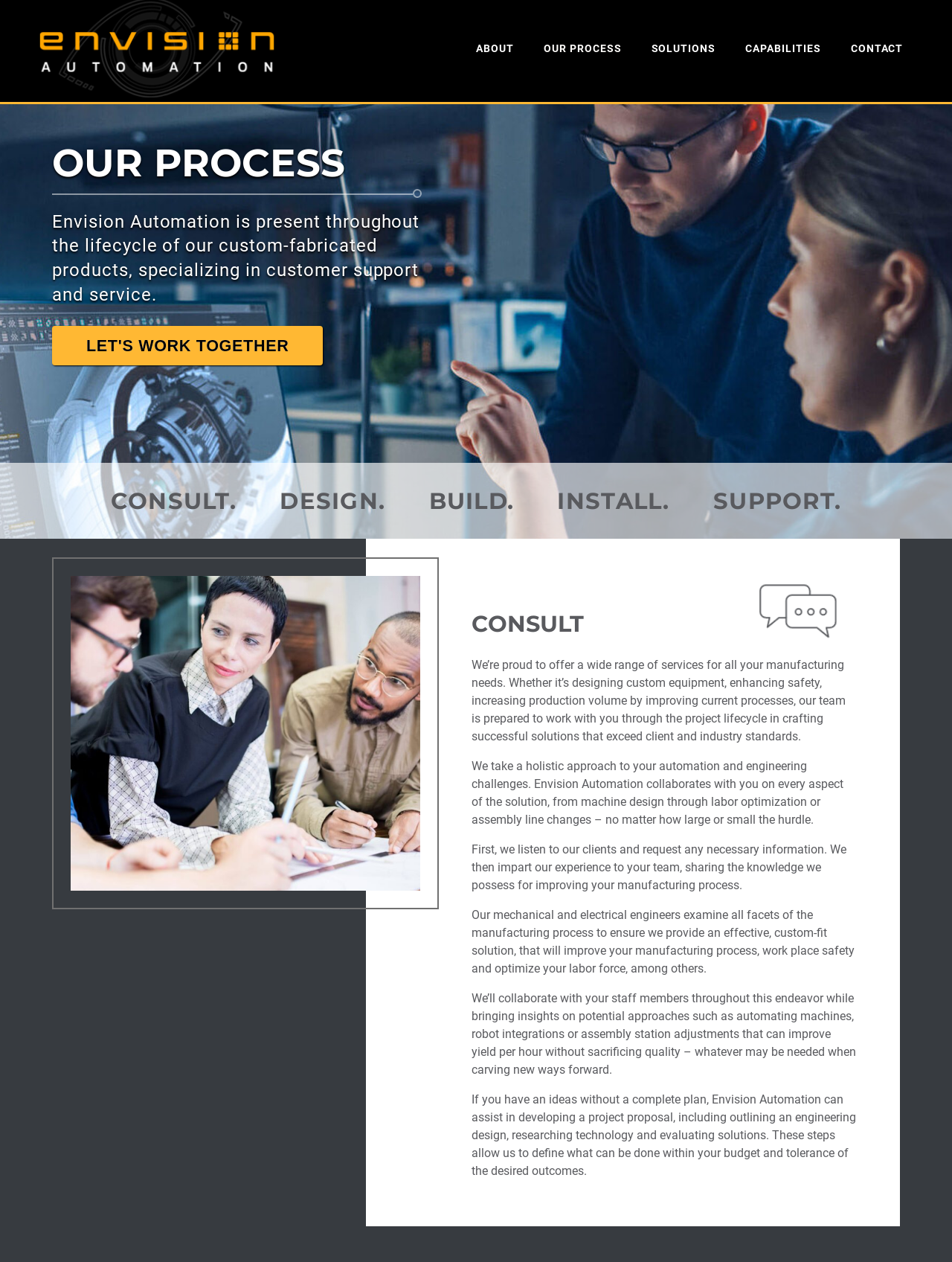Determine the bounding box coordinates (top-left x, top-left y, bottom-right x, bottom-right y) of the UI element described in the following text: Let's Work Together

[0.055, 0.258, 0.339, 0.289]